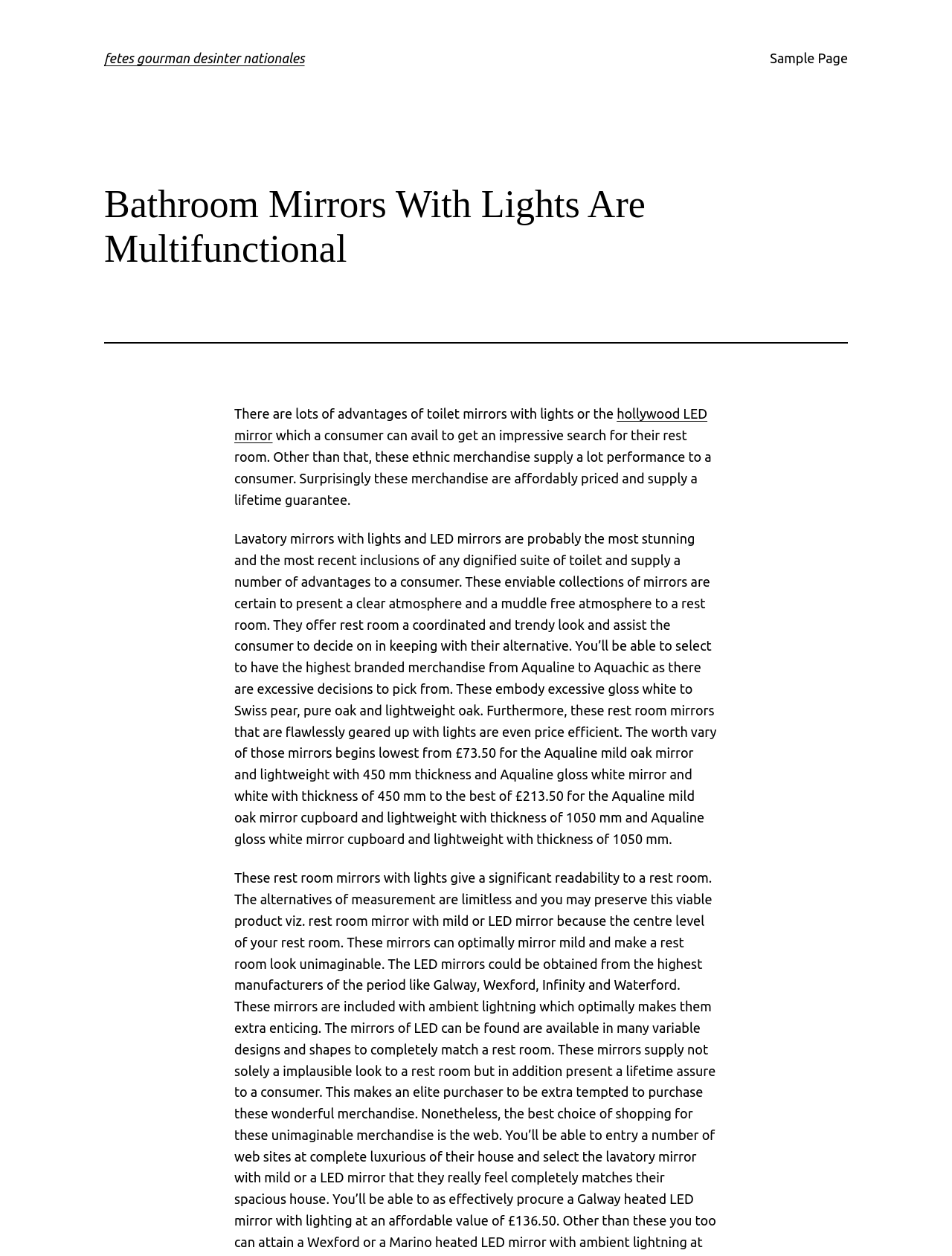What is the price range of the Aqualine mirrors?
Please answer the question with a single word or phrase, referencing the image.

£73.50 to £213.50